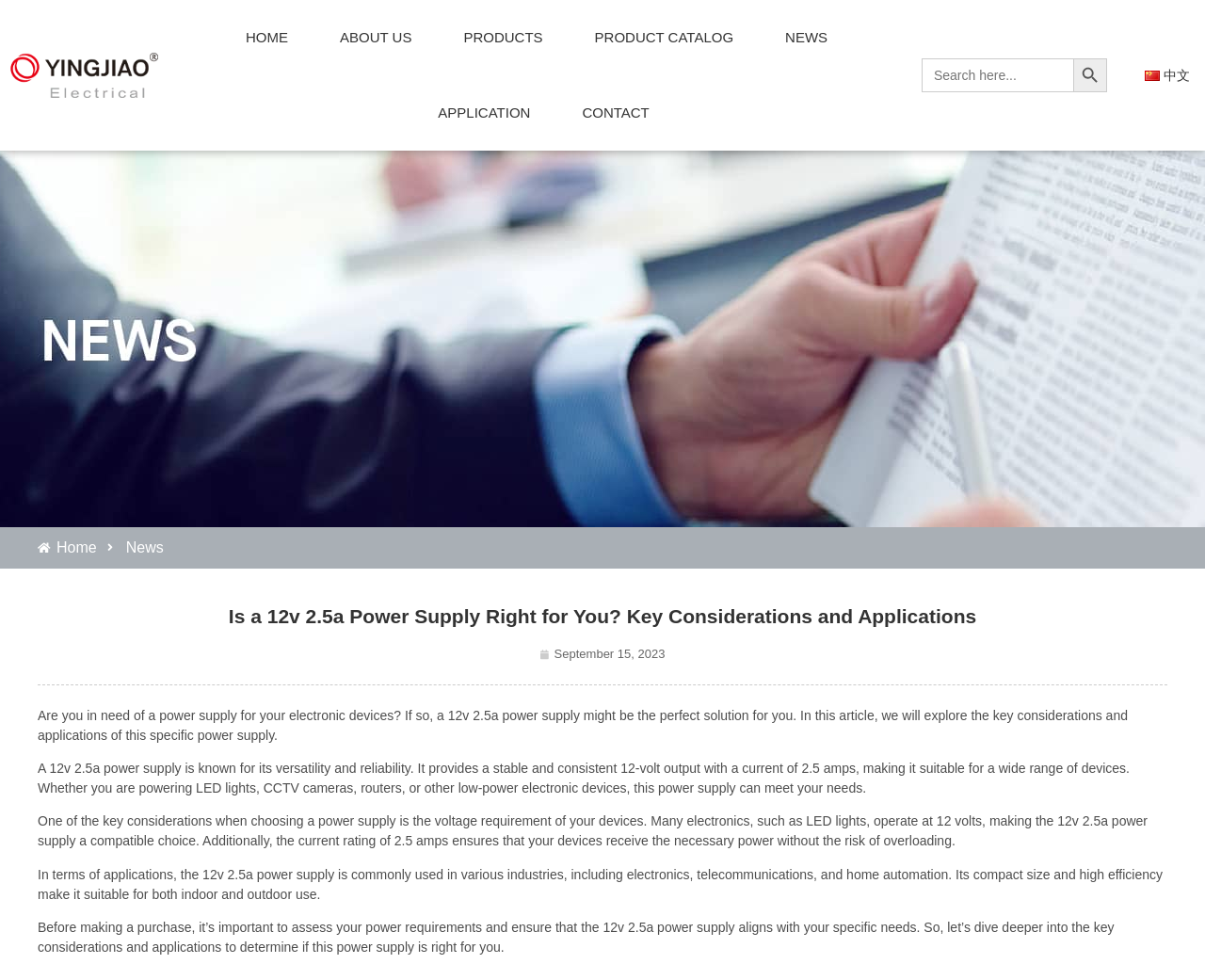What is the purpose of the search bar?
Ensure your answer is thorough and detailed.

The purpose of the search bar can be inferred by its location and the static text 'Search for:' next to it. It is likely used to search for products on the website.